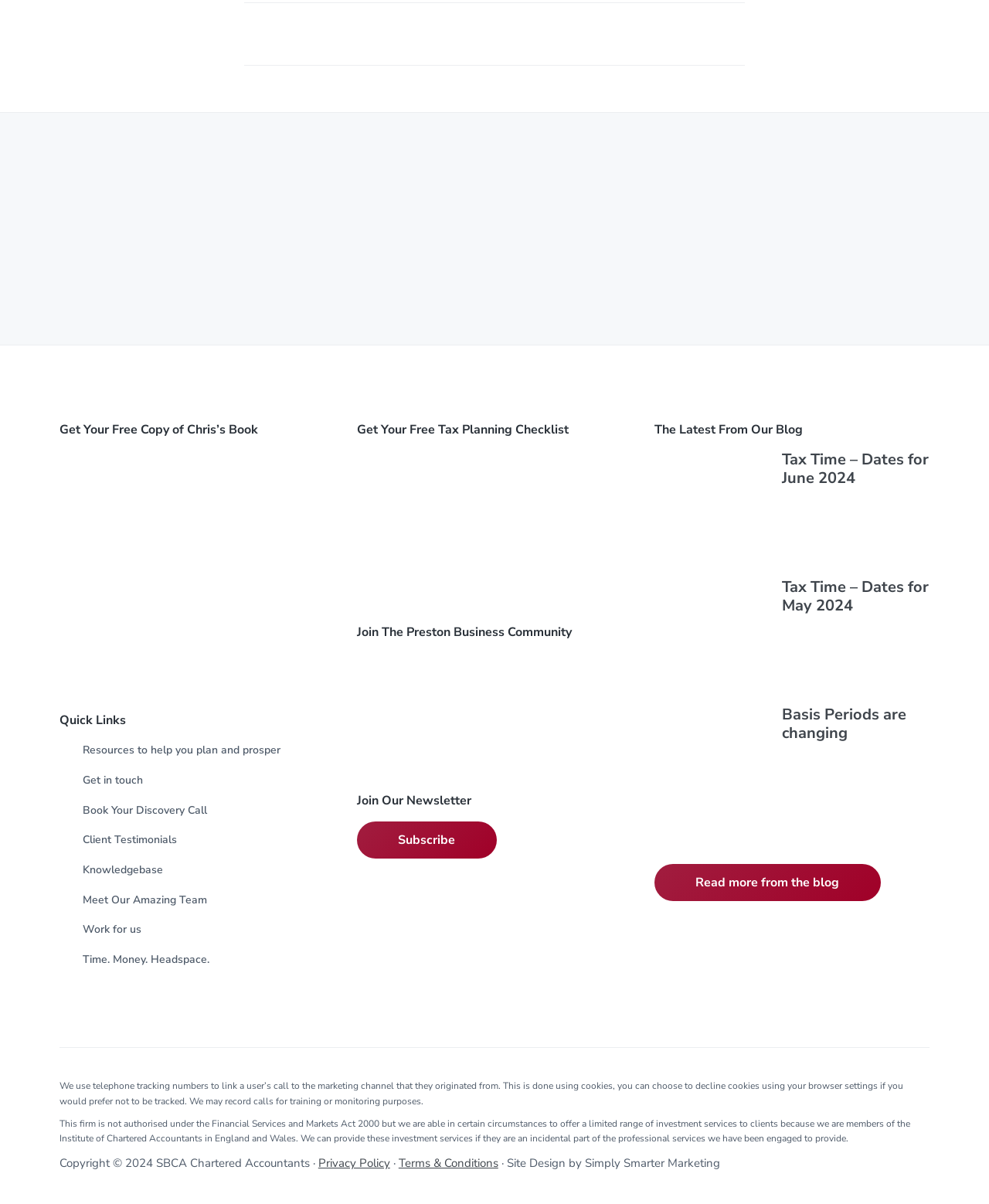Please find the bounding box coordinates of the element's region to be clicked to carry out this instruction: "Get Your Free Copy of Chris’s Book".

[0.06, 0.351, 0.338, 0.364]